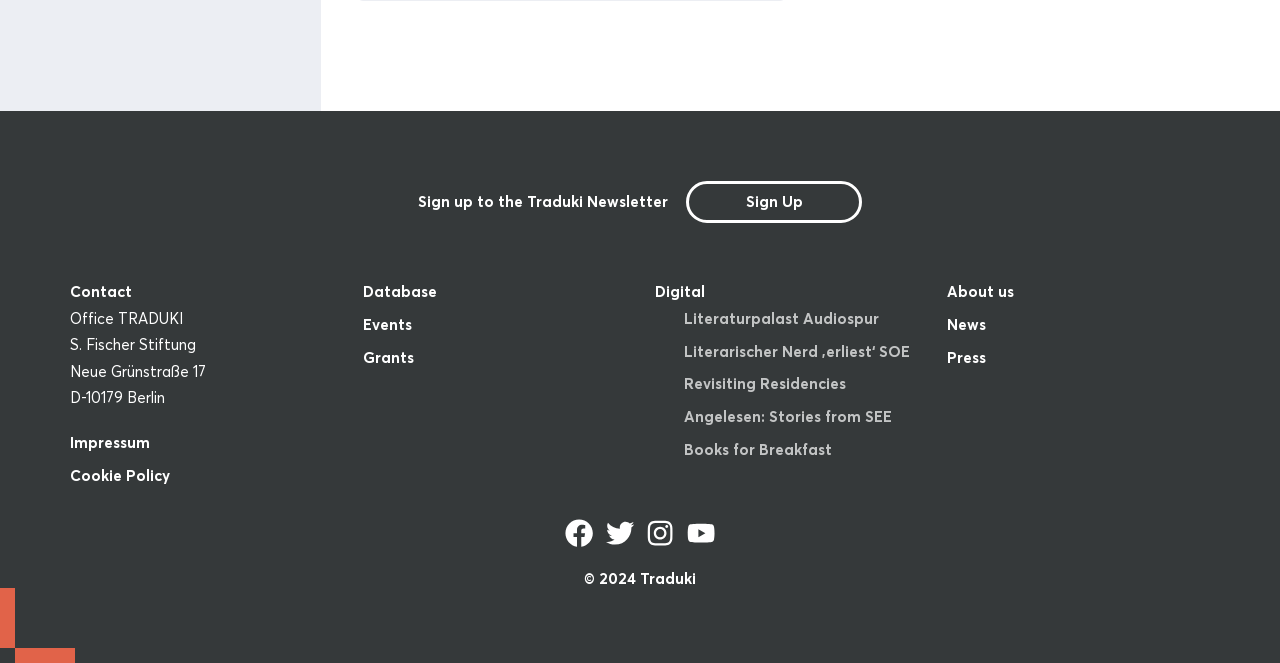Highlight the bounding box coordinates of the region I should click on to meet the following instruction: "Read about the literaturpalast audiospur".

[0.534, 0.465, 0.687, 0.494]